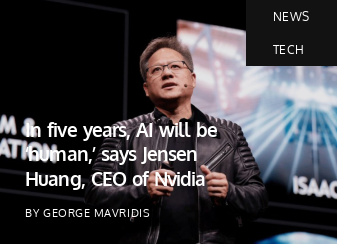Who authored the article?
Utilize the information in the image to give a detailed answer to the question.

The article, which is visually engaging and showcases Jensen Huang's confident demeanor, is authored by George Mavridis, as mentioned in the caption.